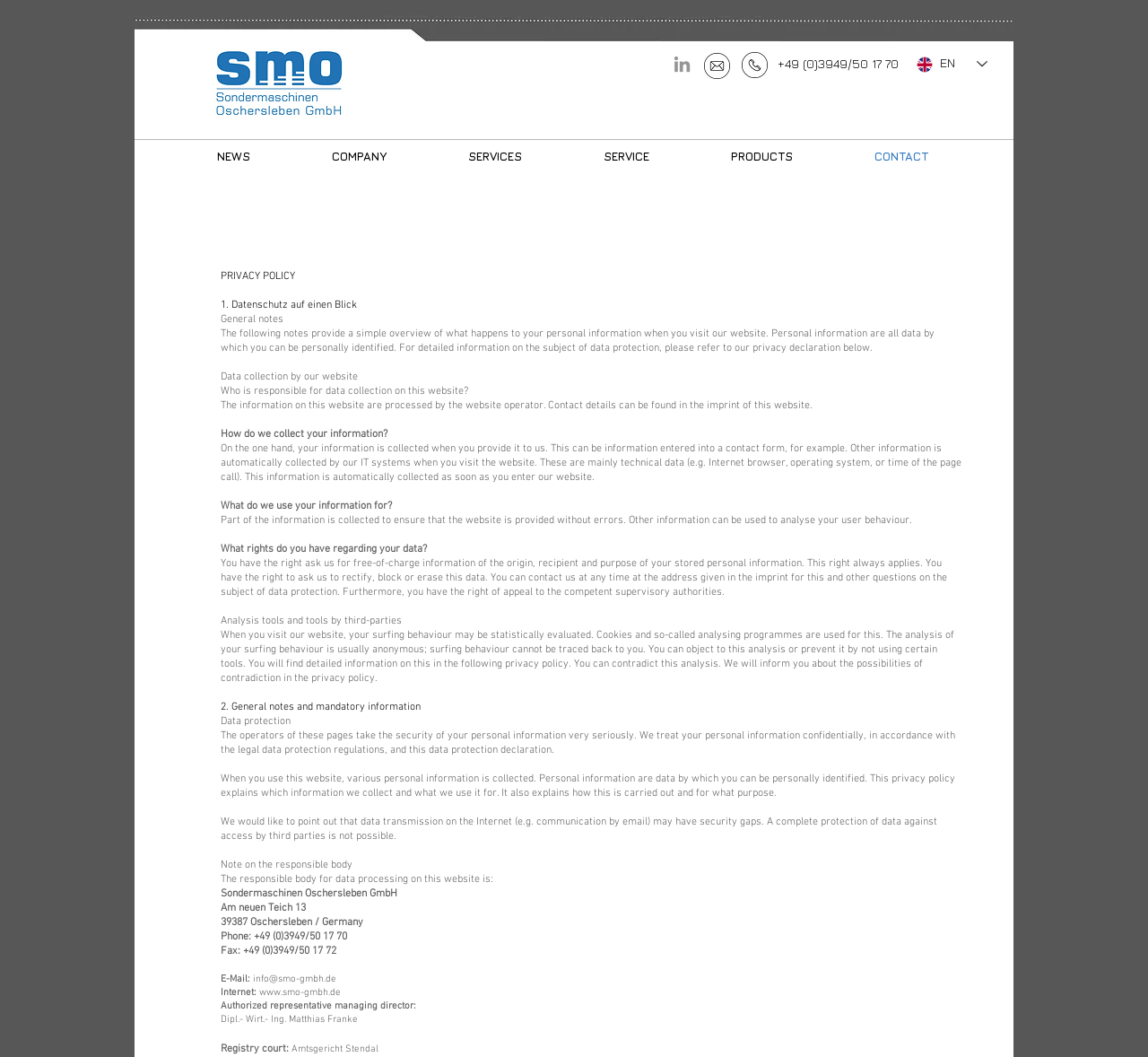Please study the image and answer the question comprehensively:
What is the purpose of the website?

I inferred the purpose of the website by looking at the content, which includes information about the company's data protection policy, contact information, and services. This suggests that the website is intended to provide information about the company to its visitors.